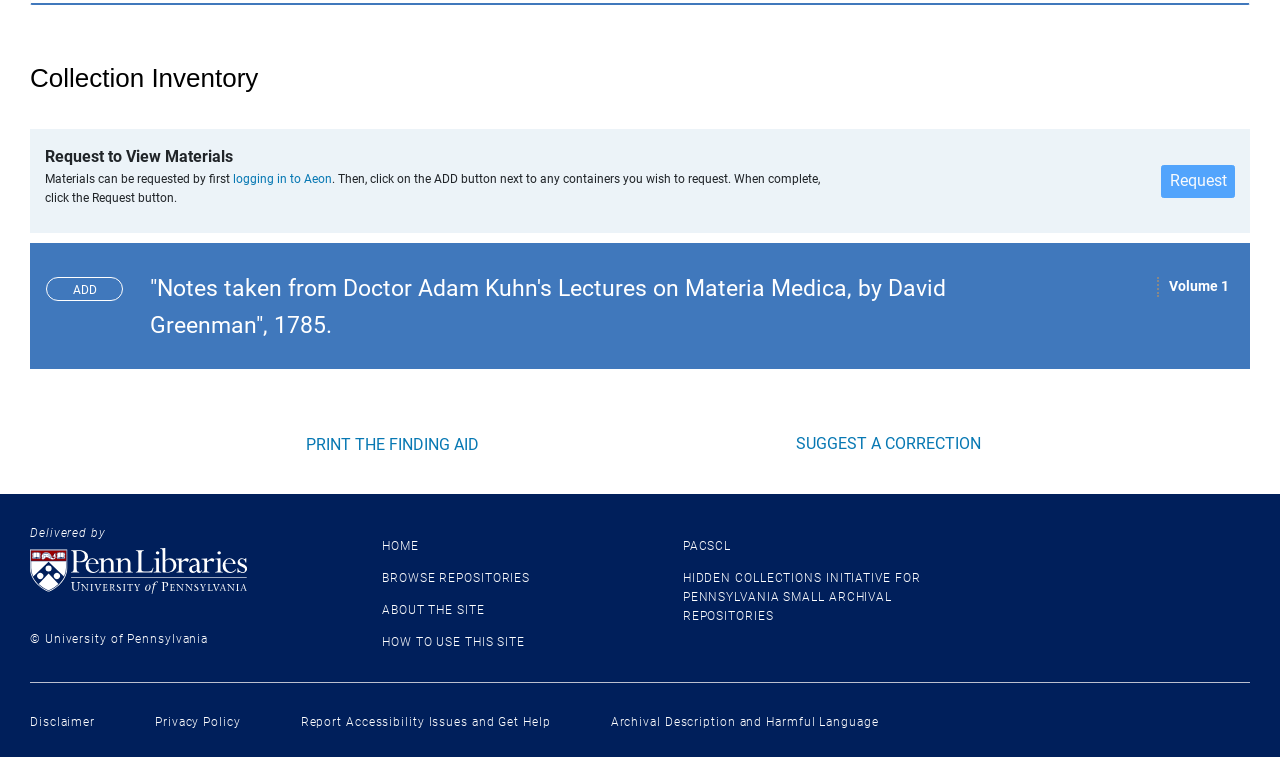Find the bounding box coordinates for the element that must be clicked to complete the instruction: "Request to view materials". The coordinates should be four float numbers between 0 and 1, indicated as [left, top, right, bottom].

[0.907, 0.218, 0.965, 0.262]